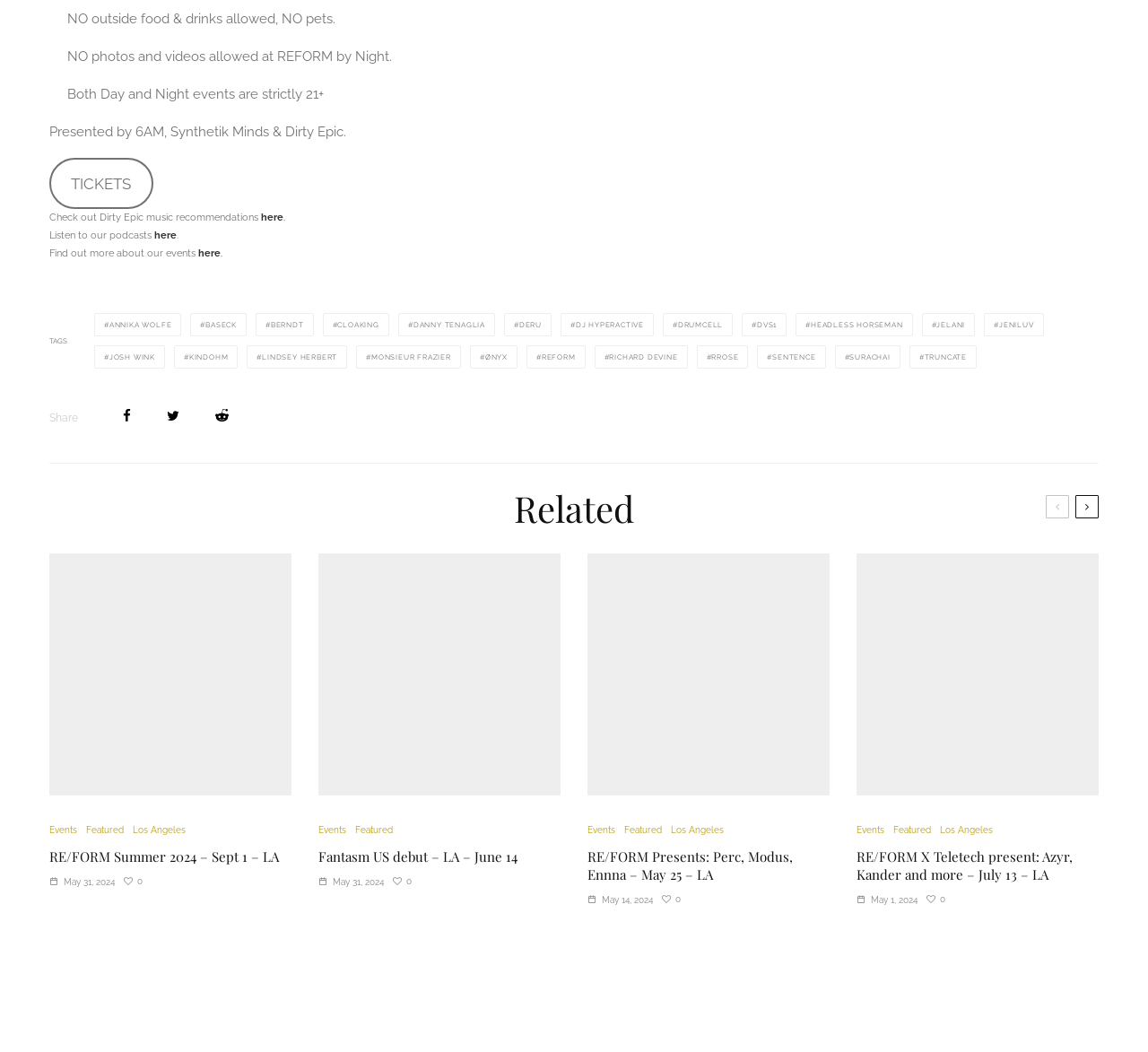What is the age restriction for Day and Night events? Examine the screenshot and reply using just one word or a brief phrase.

21+